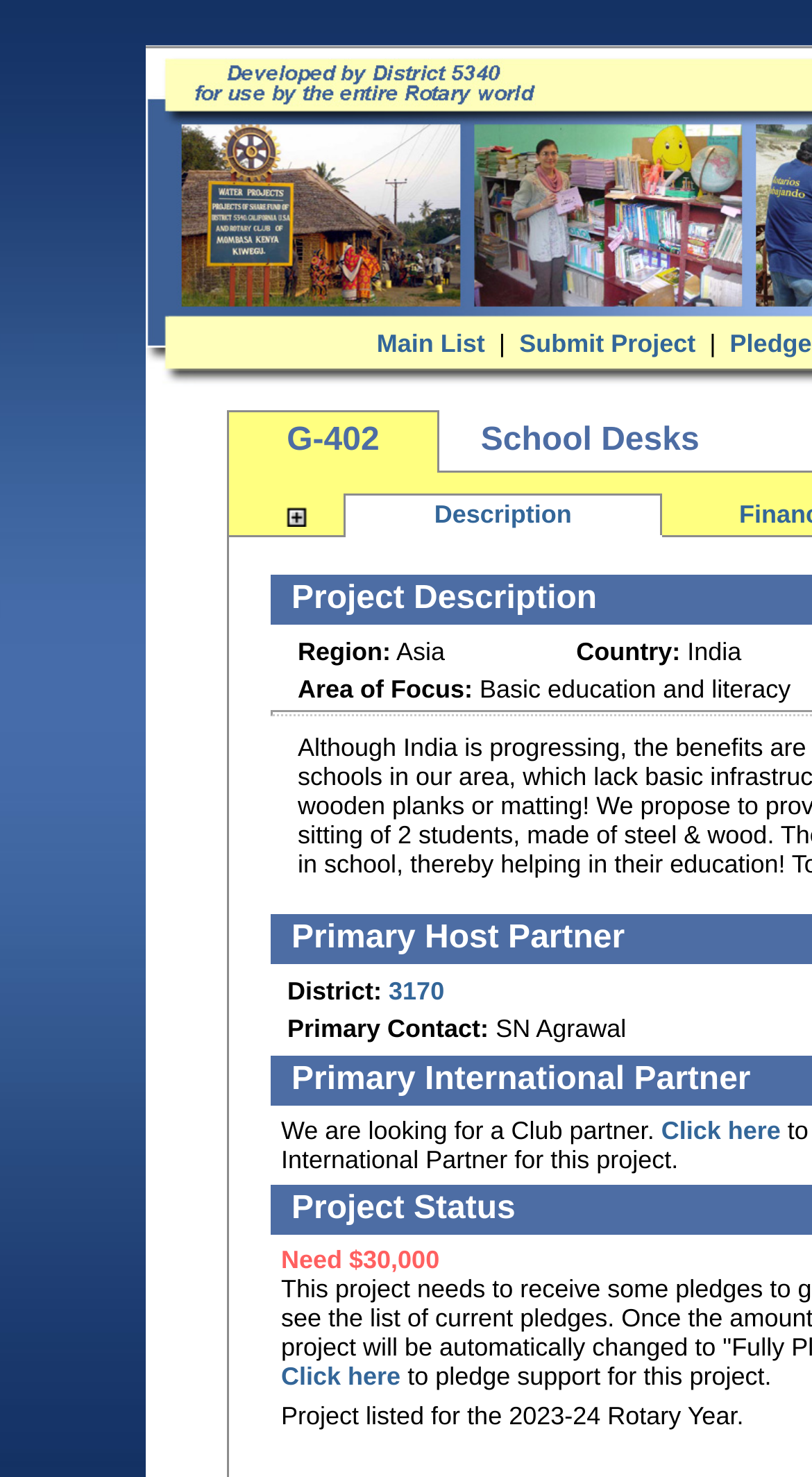Using a single word or phrase, answer the following question: 
What is the region of the project?

Asia